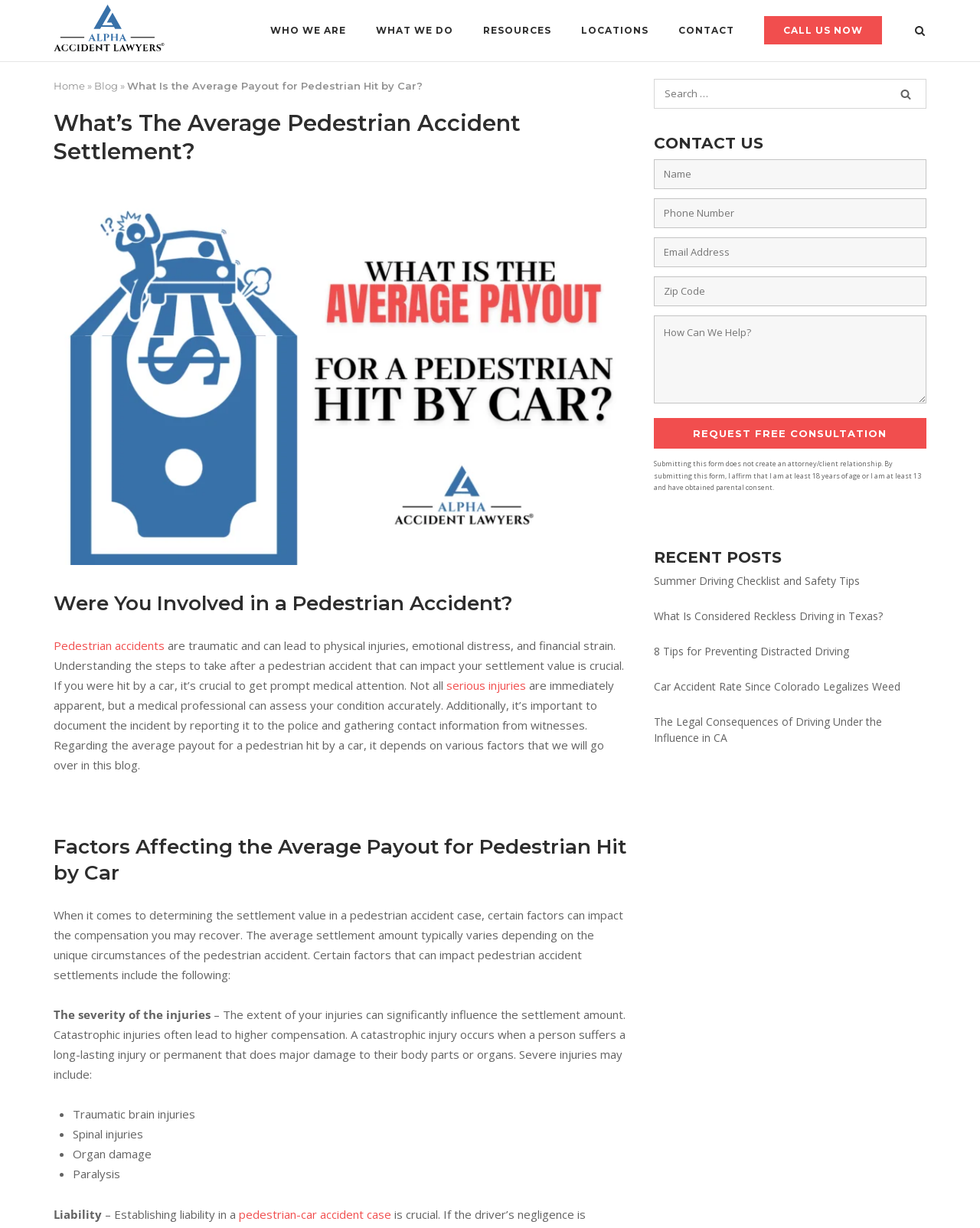Please identify the bounding box coordinates of the element's region that should be clicked to execute the following instruction: "Call the law firm". The bounding box coordinates must be four float numbers between 0 and 1, i.e., [left, top, right, bottom].

[0.78, 0.013, 0.9, 0.036]